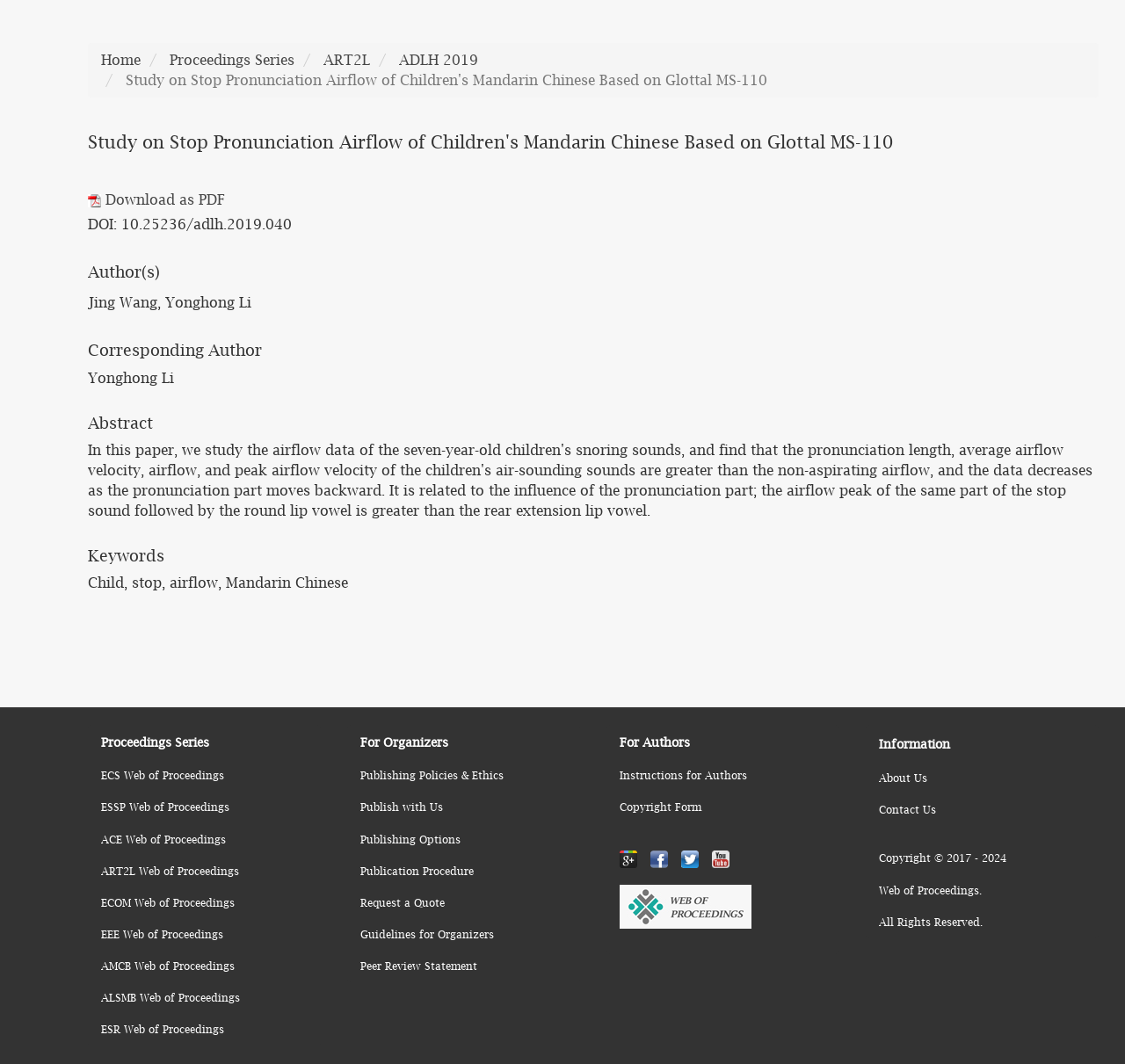Find the bounding box coordinates corresponding to the UI element with the description: "October 2019 Oshirase". The coordinates should be formatted as [left, top, right, bottom], with values as floats between 0 and 1.

None